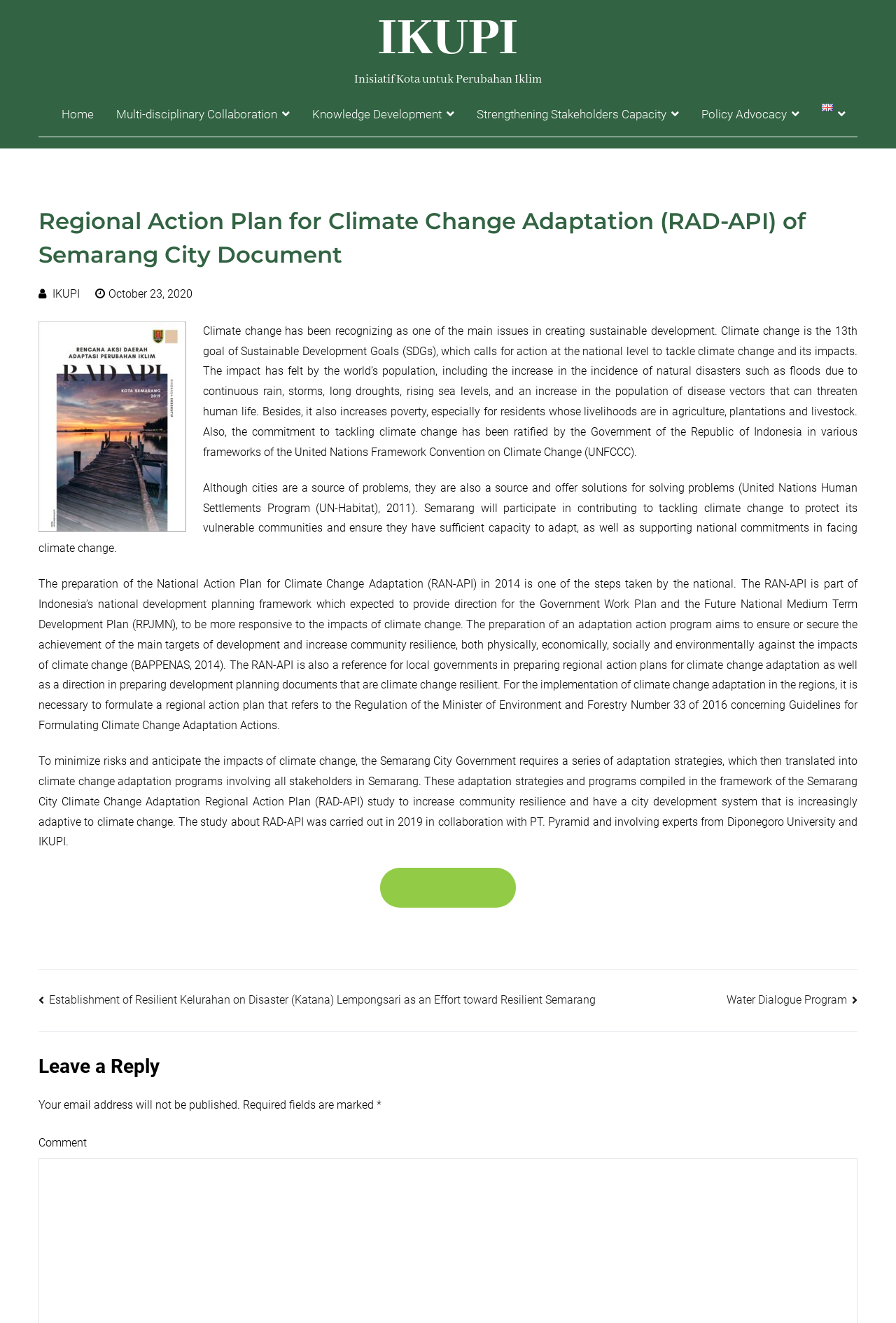Construct a comprehensive caption that outlines the webpage's structure and content.

The webpage is about the Regional Action Plan for Climate Change Adaptation (RAD-API) of Semarang City Document, which is an initiative by IKUPI. At the top, there is a navigation menu with links to "Home", "Multi-disciplinary Collaboration", "Knowledge Development", "Strengthening Stakeholders Capacity", "Policy Advocacy", and "English". 

Below the navigation menu, there is a header section with the title "Regional Action Plan for Climate Change Adaptation (RAD-API) of Semarang City Document" and a link to IKUPI. 

The main content of the webpage is divided into several sections. The first section discusses the importance of addressing climate change, which is the 13th goal of Sustainable Development Goals (SDGs). It explains the impacts of climate change, including natural disasters, poverty, and disease vectors. 

The second section highlights the role of cities in solving climate change problems and mentions Semarang's commitment to tackling climate change. 

The third section discusses the preparation of the National Action Plan for Climate Change Adaptation (RAN-API) in 2014 and its significance in providing direction for the Government Work Plan and the Future National Medium Term Development Plan (RPJMN). 

The fourth section explains the need for a regional action plan for climate change adaptation in Semarang and the formulation of the Semarang City Climate Change Adaptation Regional Action Plan (RAD-API) study. 

There is a "DOWNLOAD HERE" link at the bottom of the fourth section. 

Below the main content, there is a post navigation section with links to "Establishment of Resilient Kelurahan on Disaster (Katana) Lempongsari as an Effort toward Resilient Semarang" and "Water Dialogue Program". 

Finally, there is a comment section with a heading "Leave a Reply" and fields for users to input their comments.